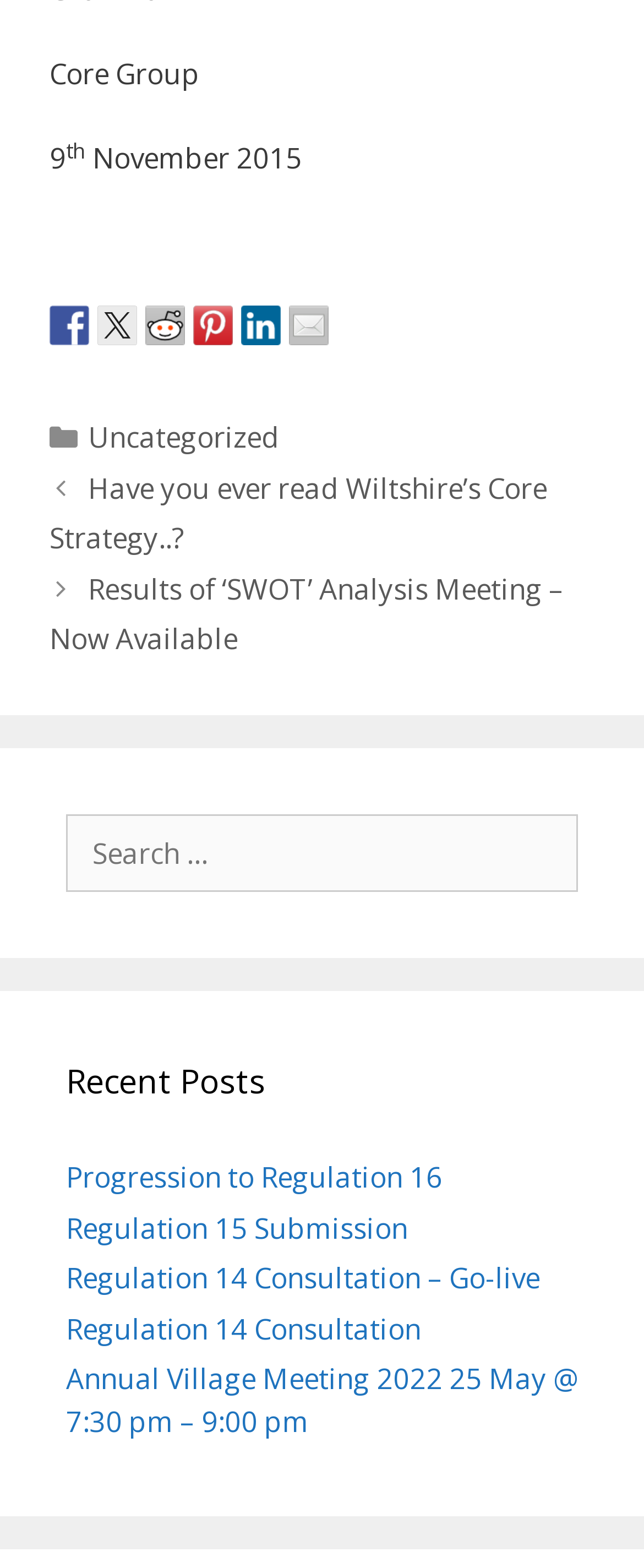Provide the bounding box coordinates of the HTML element described by the text: "Regulation 15 Submission".

[0.103, 0.771, 0.633, 0.795]